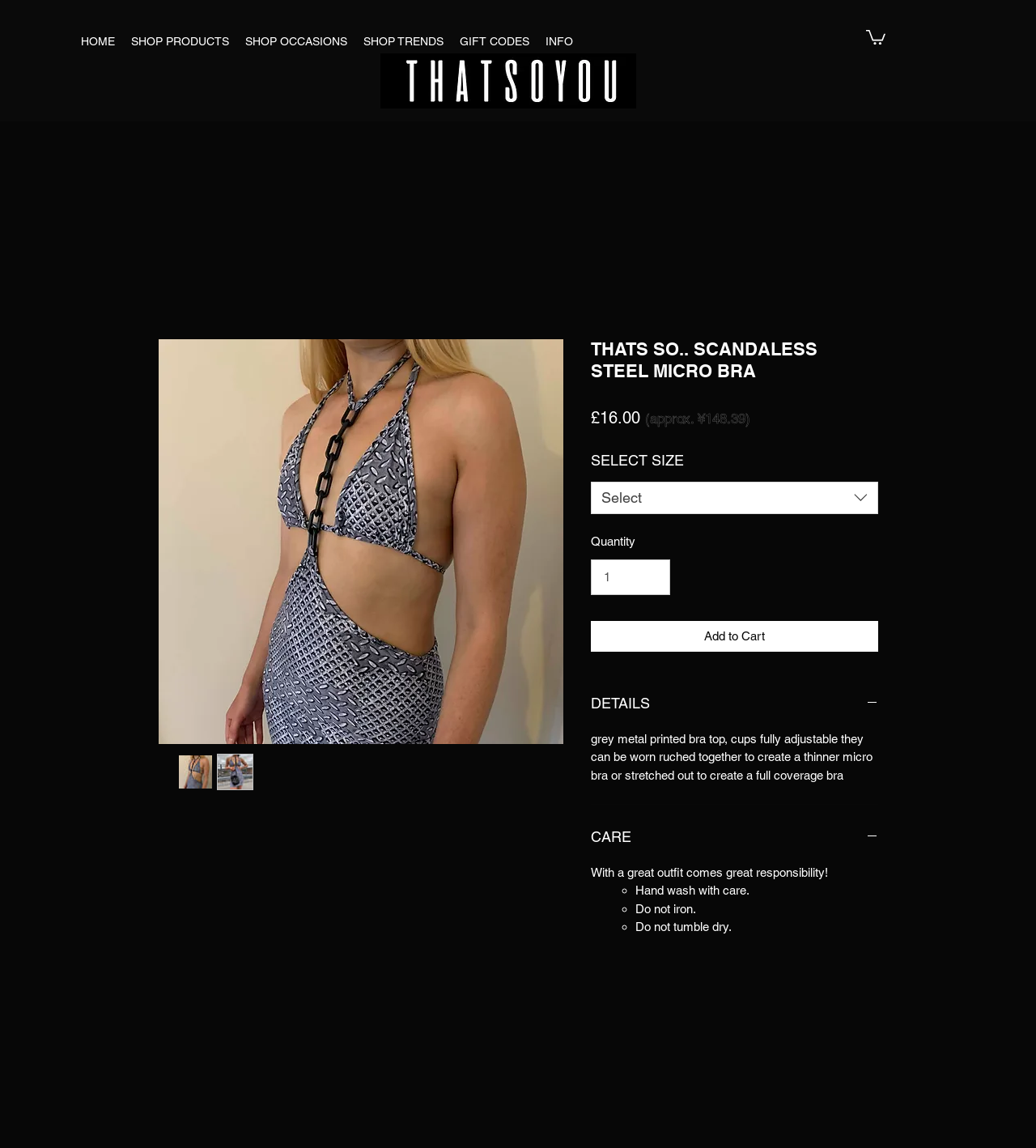Is there a logo on the webpage?
Please respond to the question thoroughly and include all relevant details.

I found an image element with the description 'LOGO.jpg' located at the top-center of the webpage, which suggests that there is a logo on the webpage.